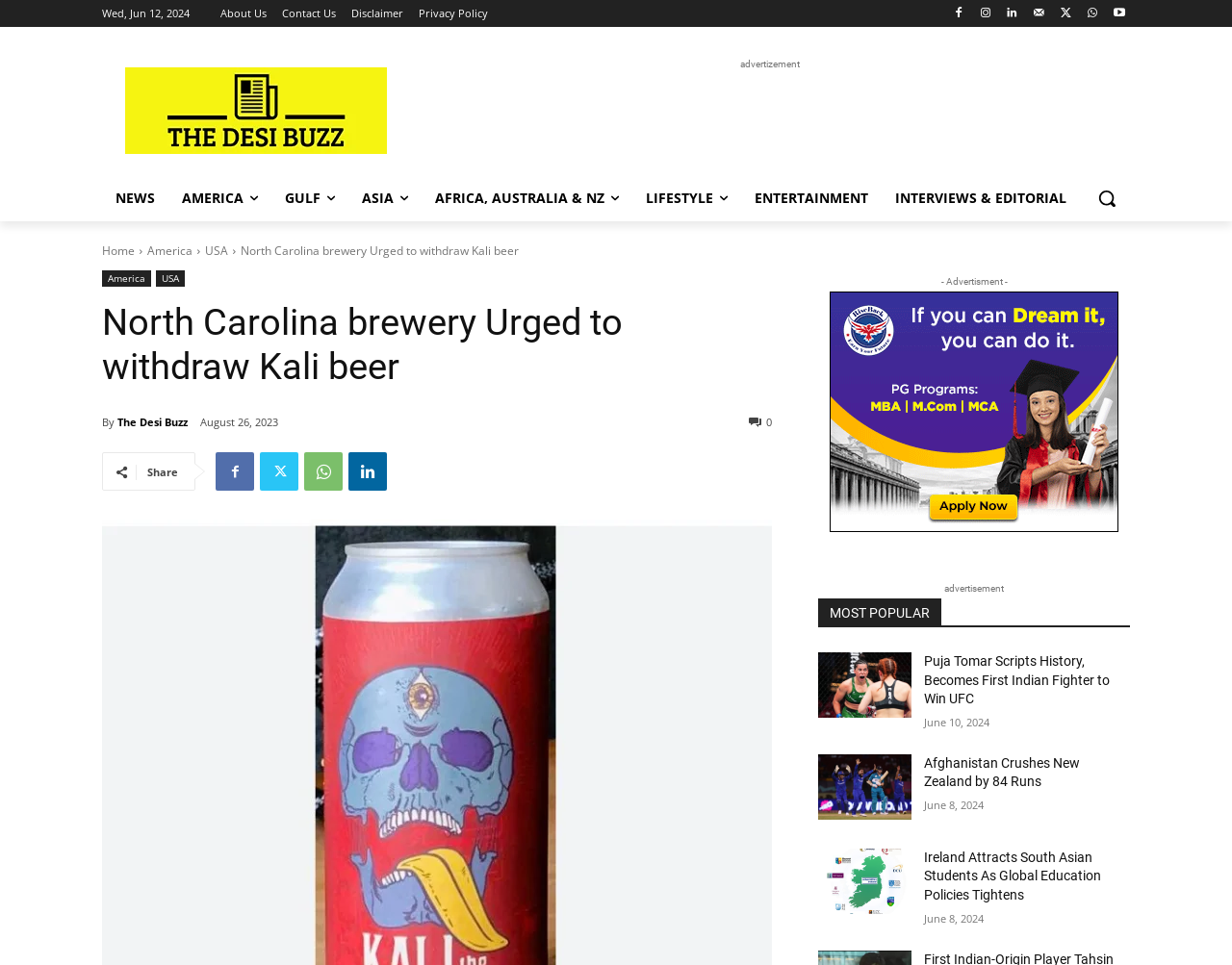Analyze the image and provide a detailed answer to the question: What is the name of the author of the news article?

The author of the news article is mentioned as 'The Desi Buzz', which is likely a news organization or a publication rather than an individual author.